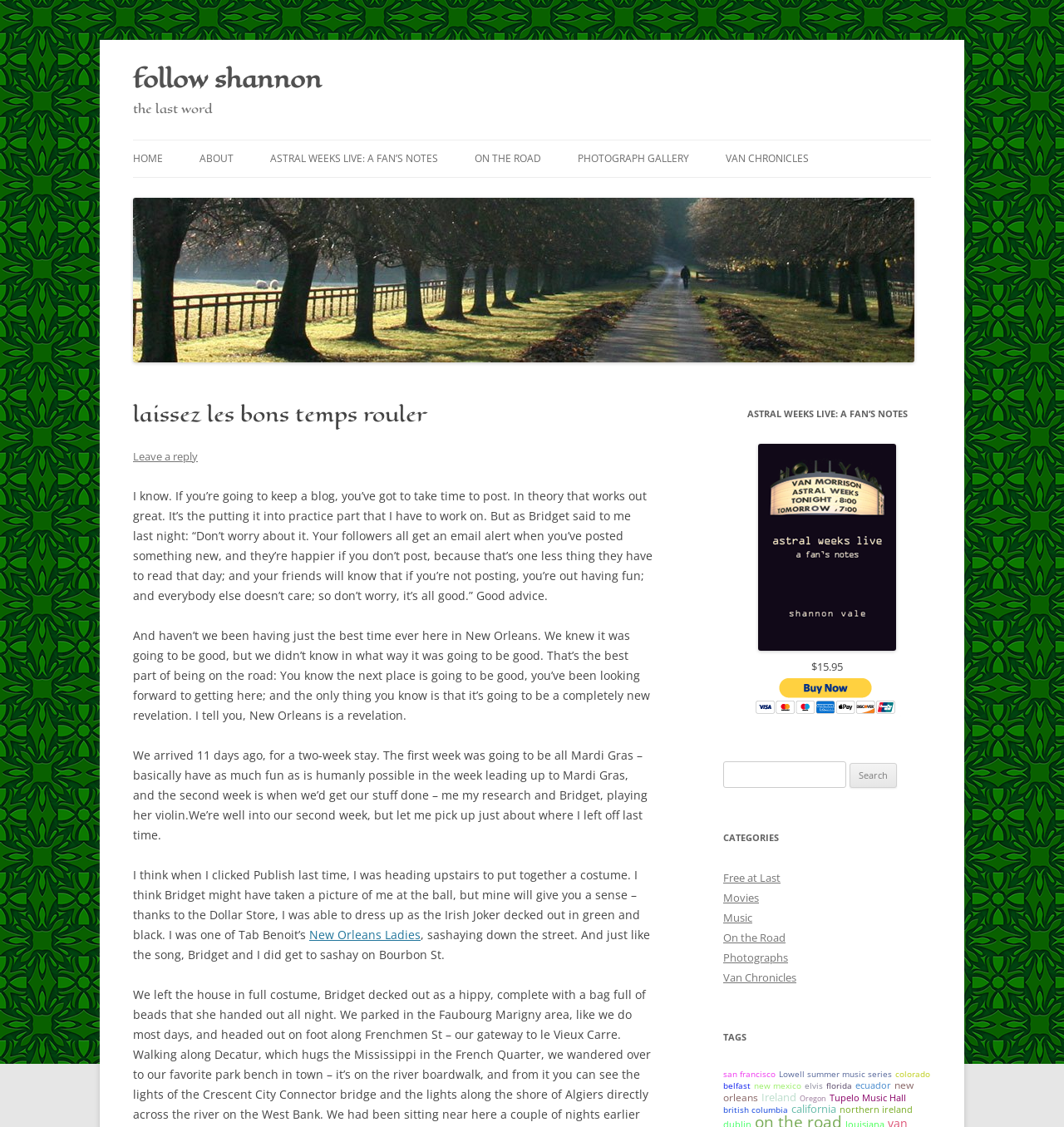Analyze the image and give a detailed response to the question:
What is the price of the book 'ASTRAL WEEKS LIVE: A FAN’S NOTES'?

The price of the book is mentioned as '$15.95' next to the image of the book.